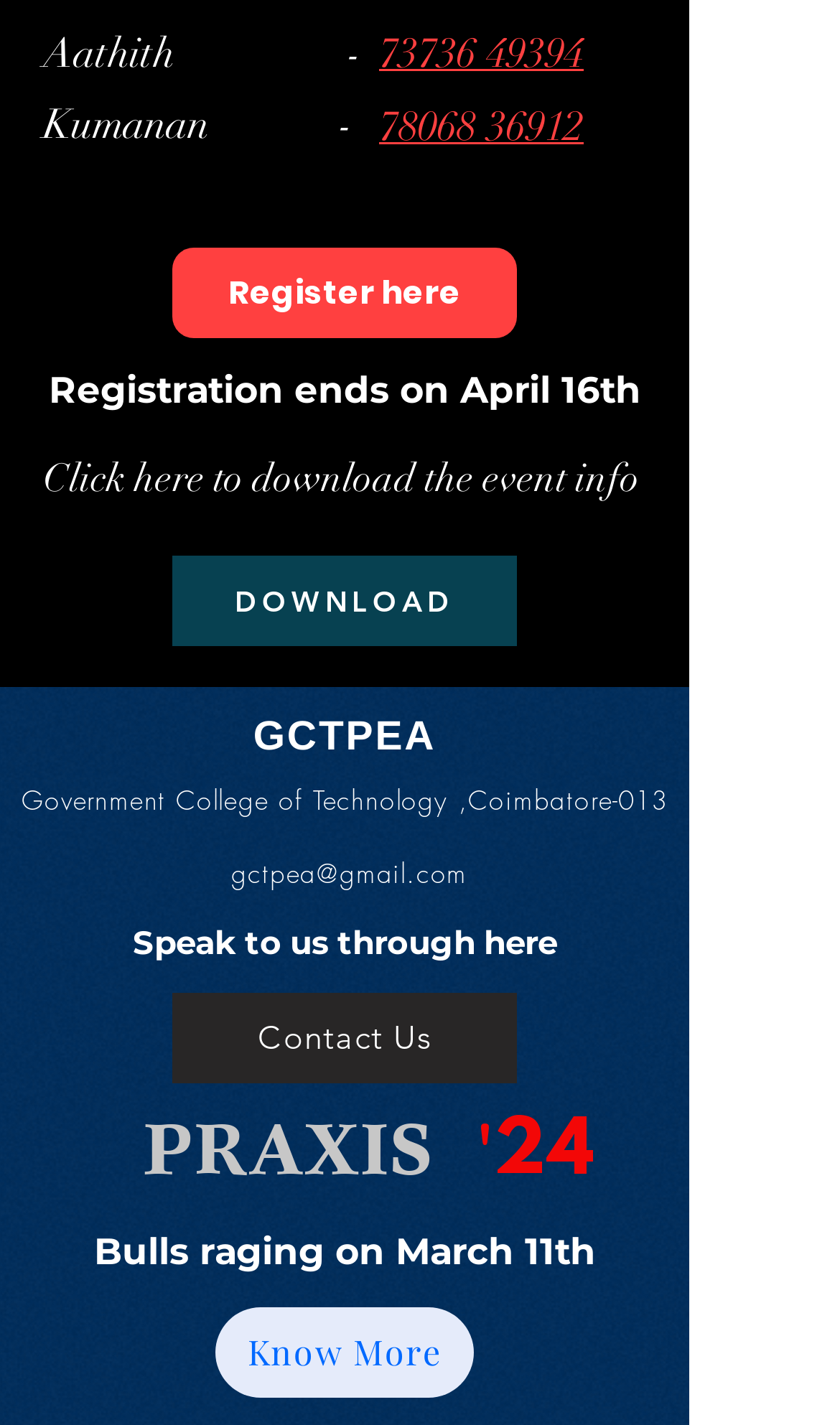Using the information in the image, give a detailed answer to the following question: What is the registration deadline?

The registration deadline can be found in the text 'Registration ends on April 16th' which is located at the top of the webpage, indicating that the registration will close on April 16th.